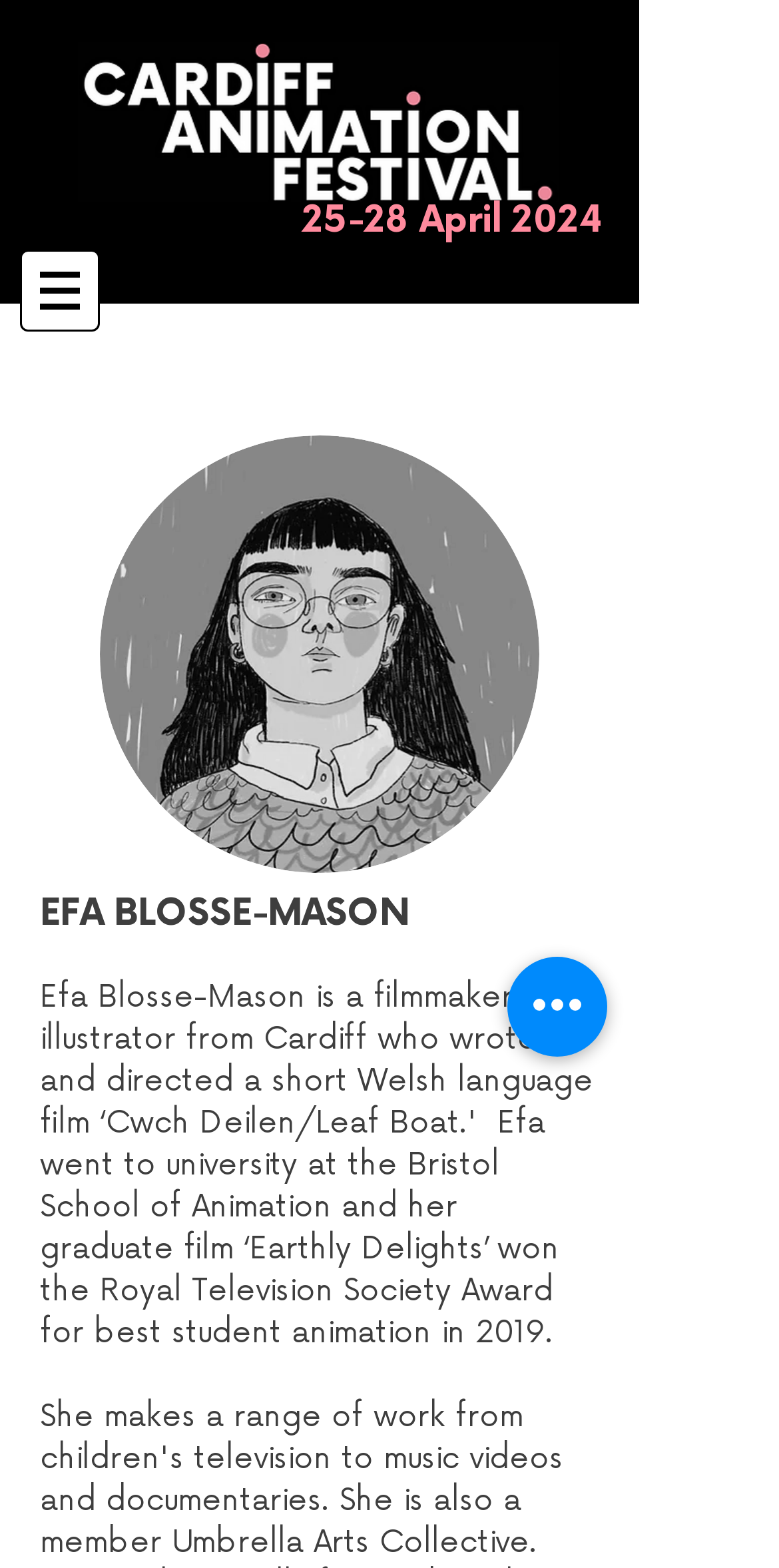What is the main heading of this webpage? Please extract and provide it.

25-28 April 2024